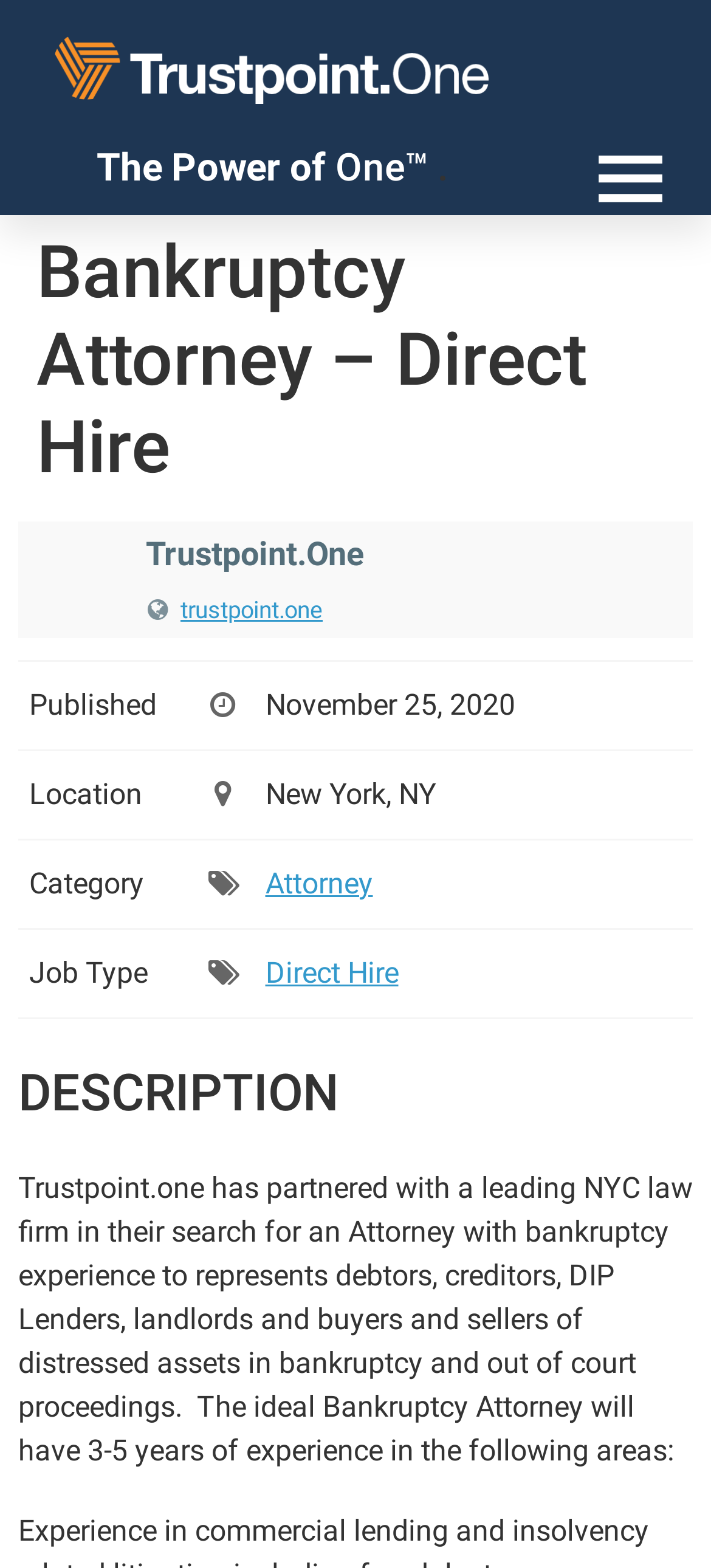Kindly respond to the following question with a single word or a brief phrase: 
How many years of experience is the ideal candidate expected to have?

3-5 years